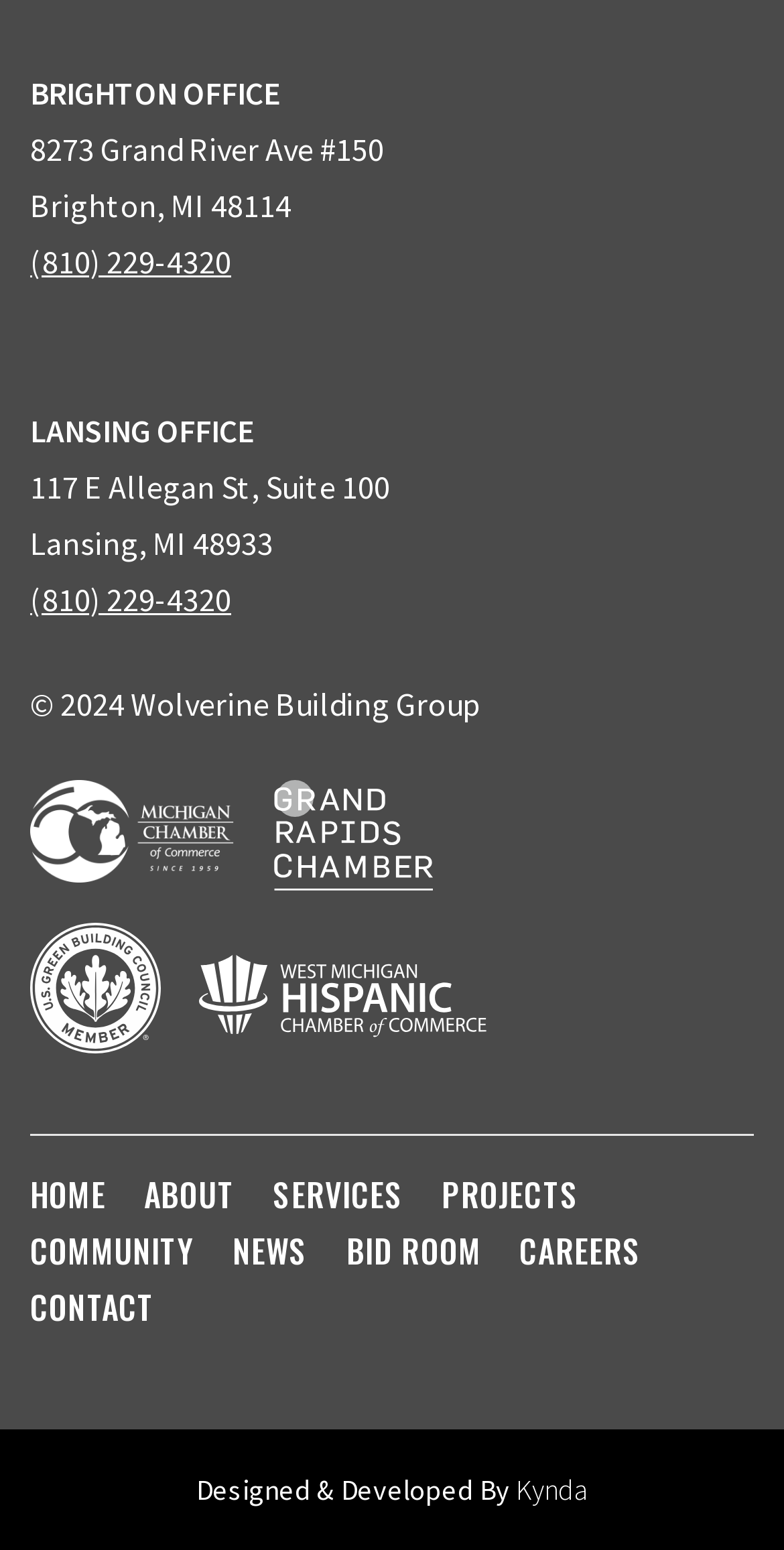Point out the bounding box coordinates of the section to click in order to follow this instruction: "contact the company".

[0.038, 0.827, 0.197, 0.858]